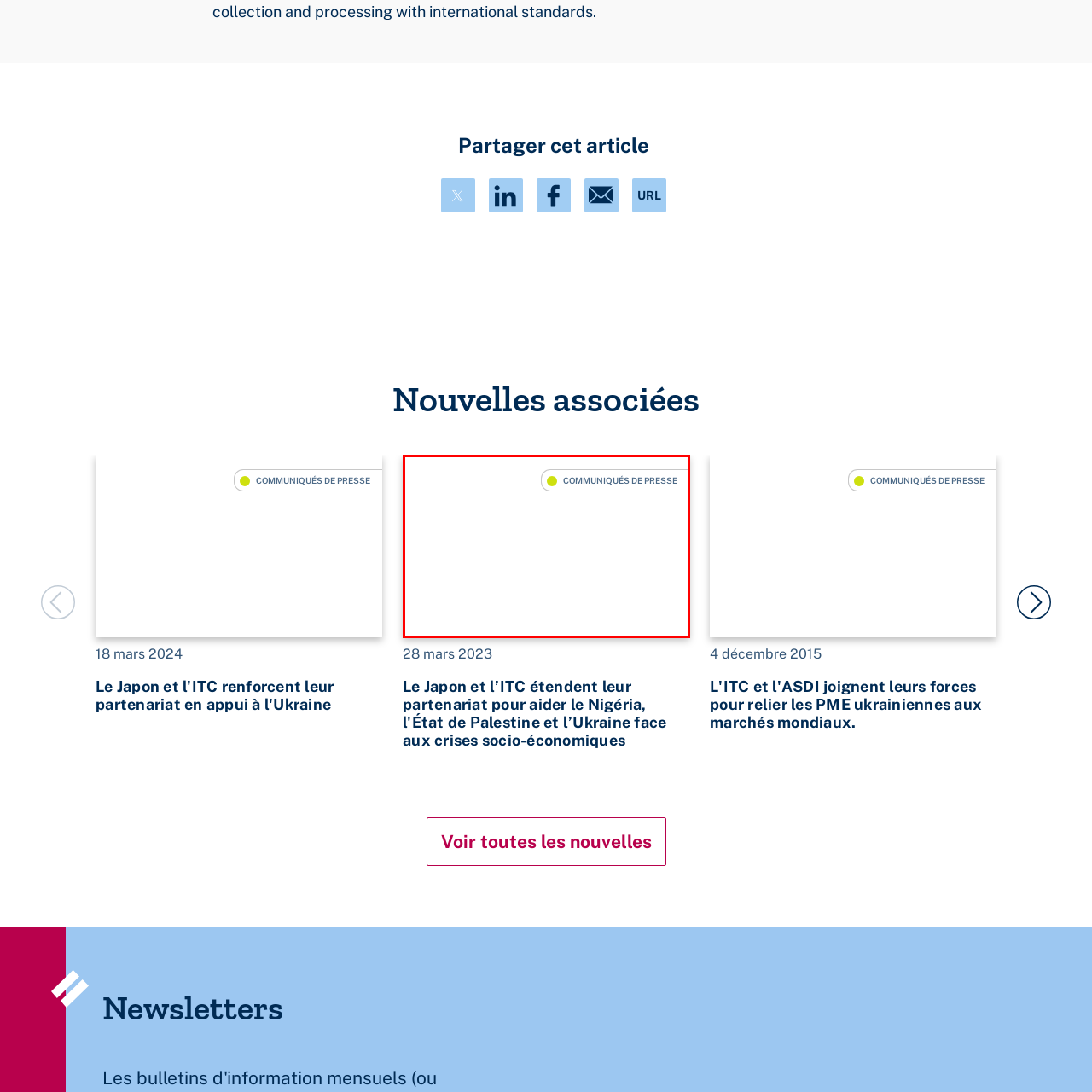Explain the image in the red bounding box with extensive details.

This image represents a visual indicator for a section titled "COMMUNIQUÉS DE PRESSE," which translates to "Press Releases" in English. The image features a small round icon in a light green color, accompanied by a label that enhances its informational context. This element likely serves as a navigation or categorization tool within a carousel layout, helping users easily find and identify the relevant press releases associated with different articles featured on the webpage. The design emphasizes clarity and accessibility, guiding the viewer towards important updates or announcements in a structured format.